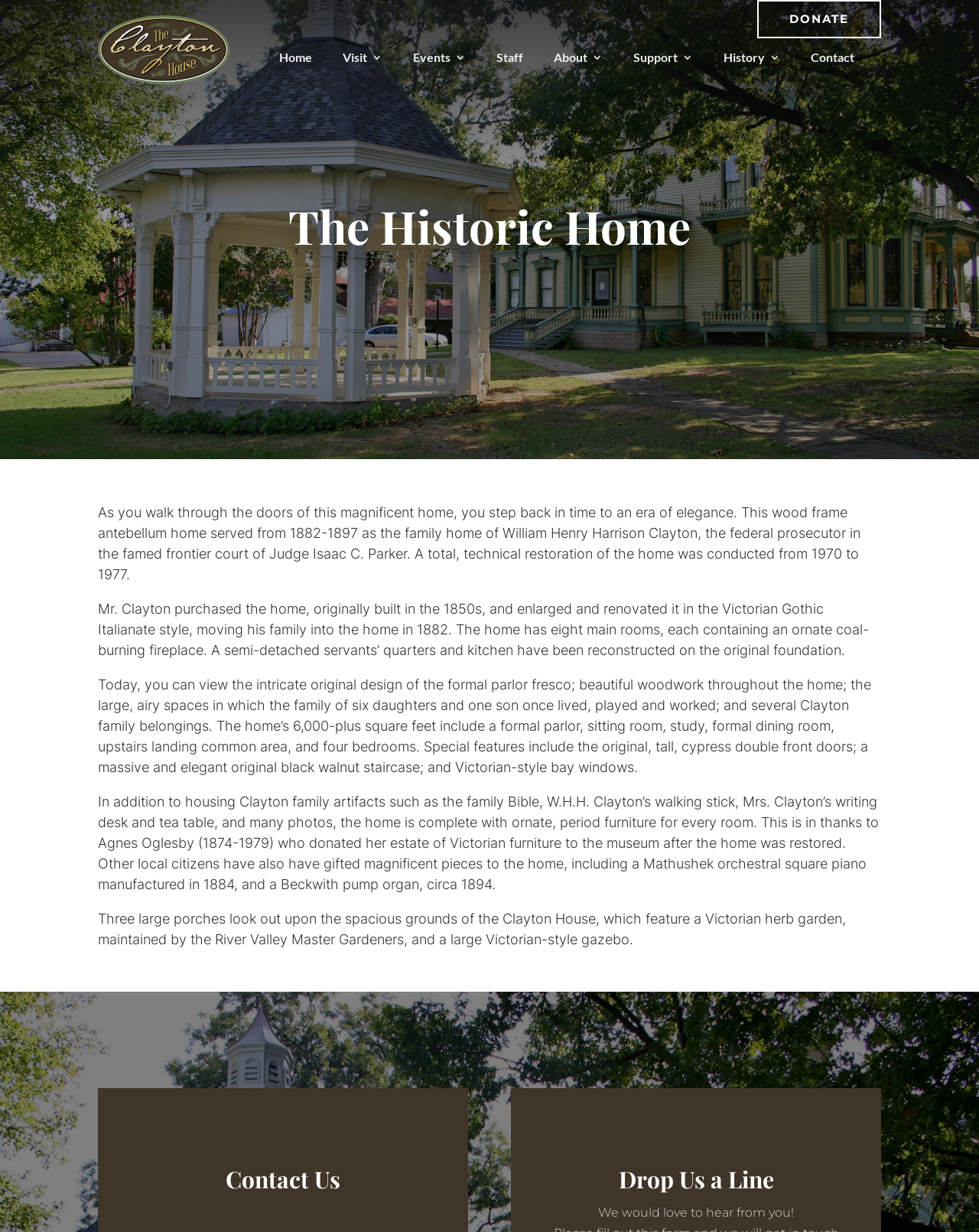Identify the main heading from the webpage and provide its text content.

The Historic Home